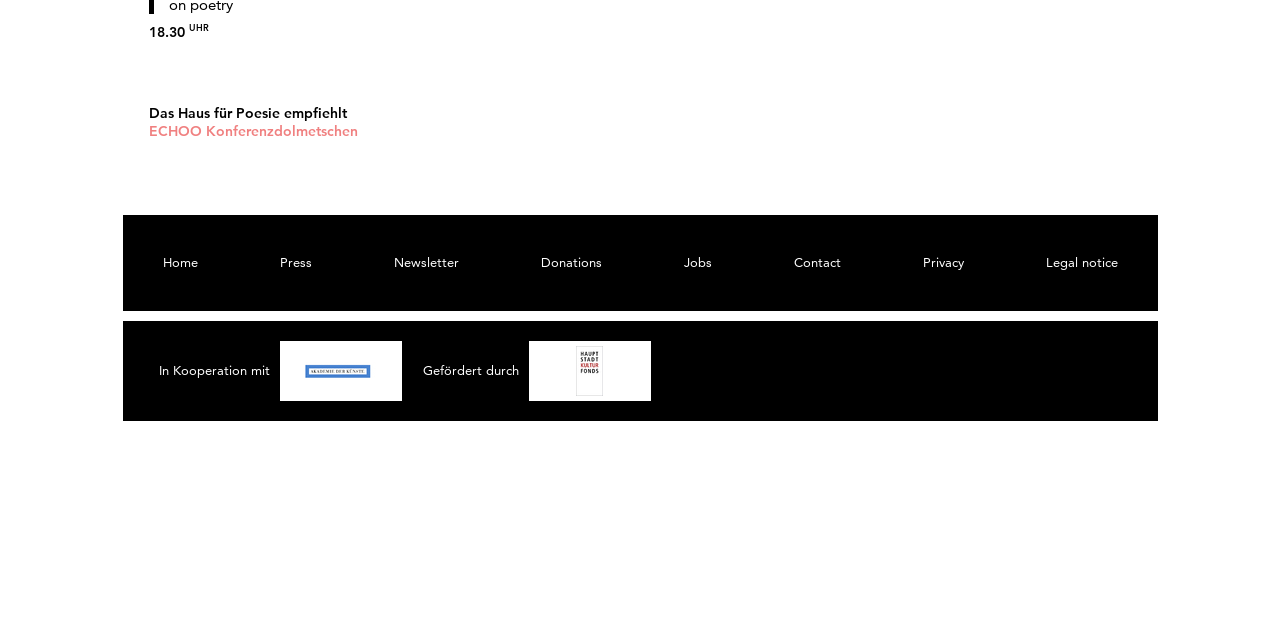Given the element description: "ECHOO Konferenzdolmetschen", predict the bounding box coordinates of the UI element it refers to, using four float numbers between 0 and 1, i.e., [left, top, right, bottom].

[0.116, 0.19, 0.28, 0.218]